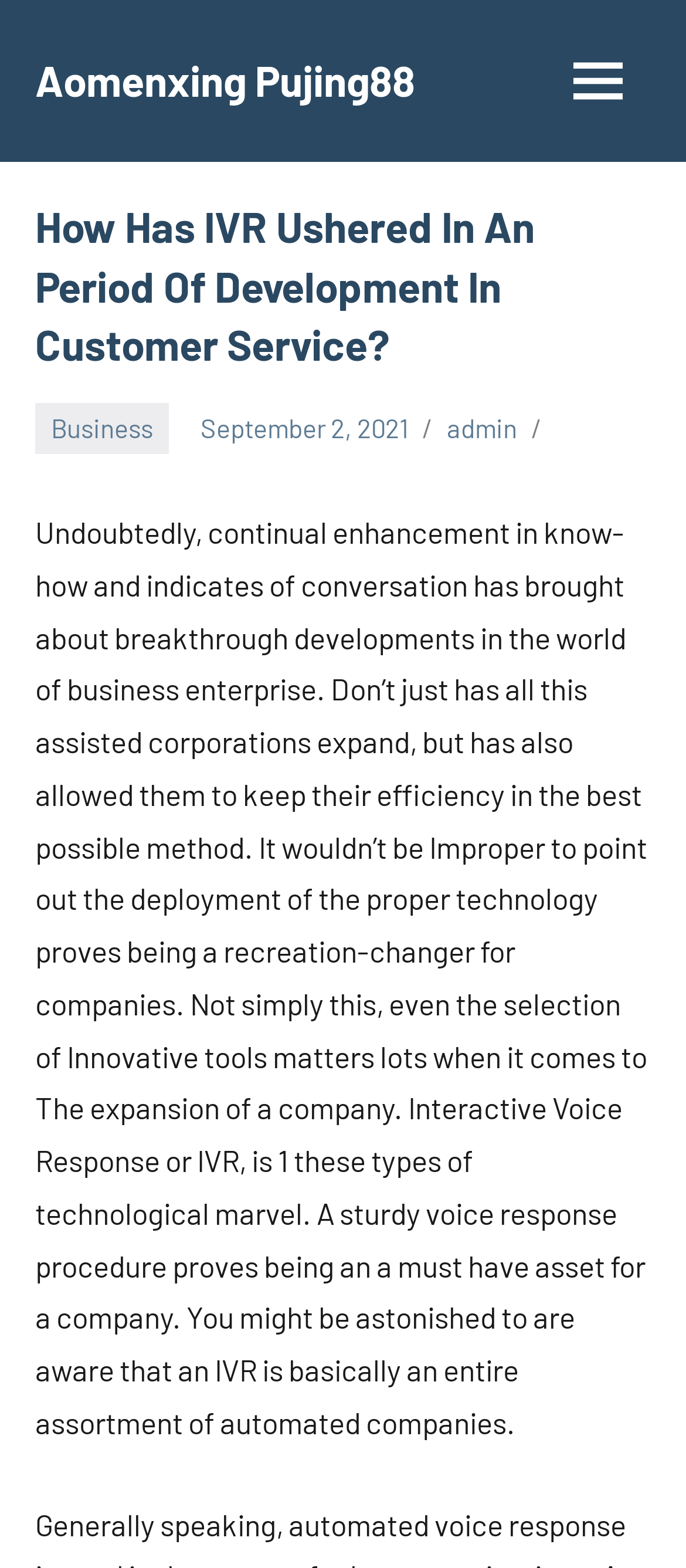Please specify the bounding box coordinates in the format (top-left x, top-left y, bottom-right x, bottom-right y), with values ranging from 0 to 1. Identify the bounding box for the UI component described as follows: Aomenxing Pujing88

[0.051, 0.035, 0.605, 0.068]